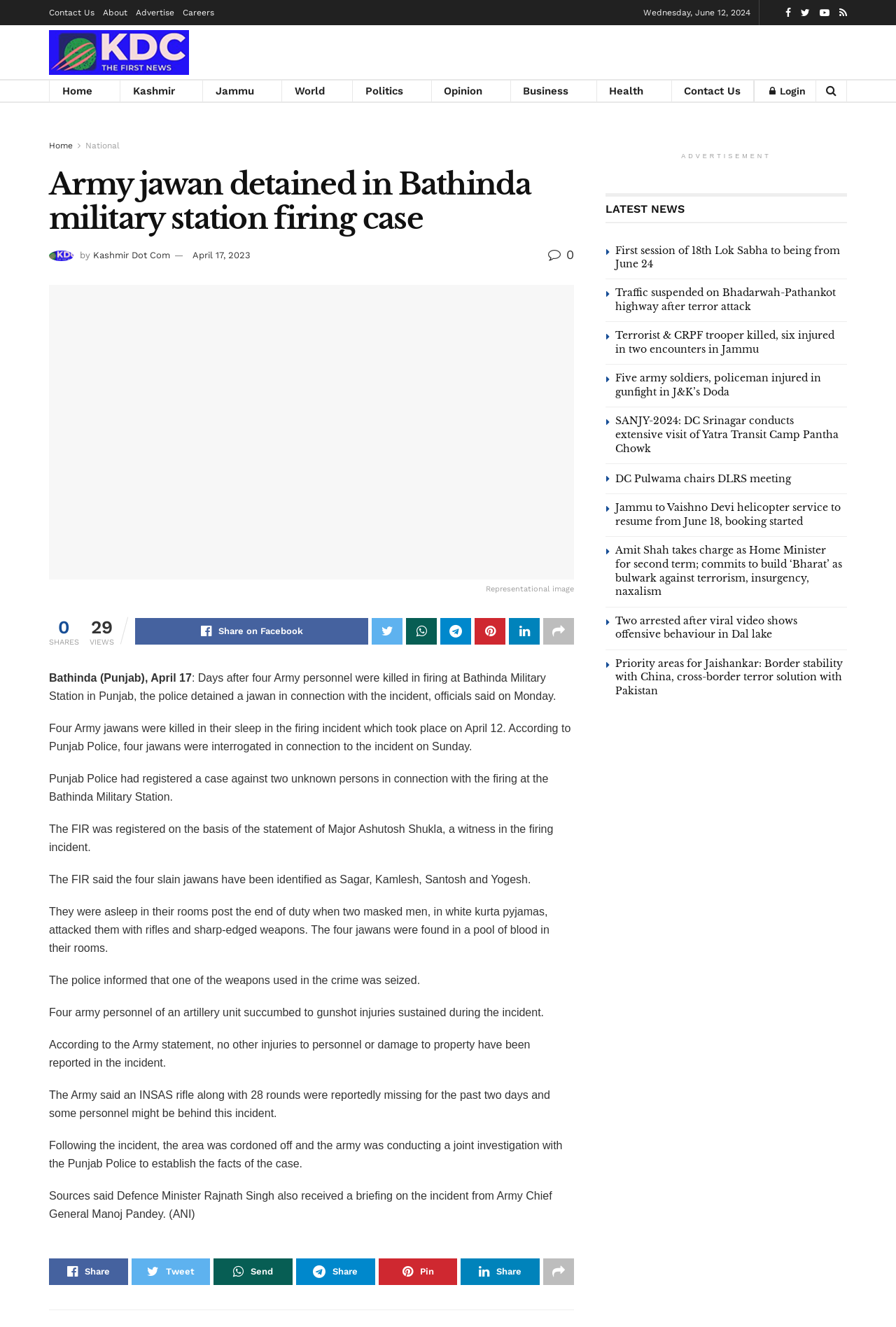Please give a succinct answer using a single word or phrase:
What is the name of the Army Chief mentioned in the article?

General Manoj Pandey